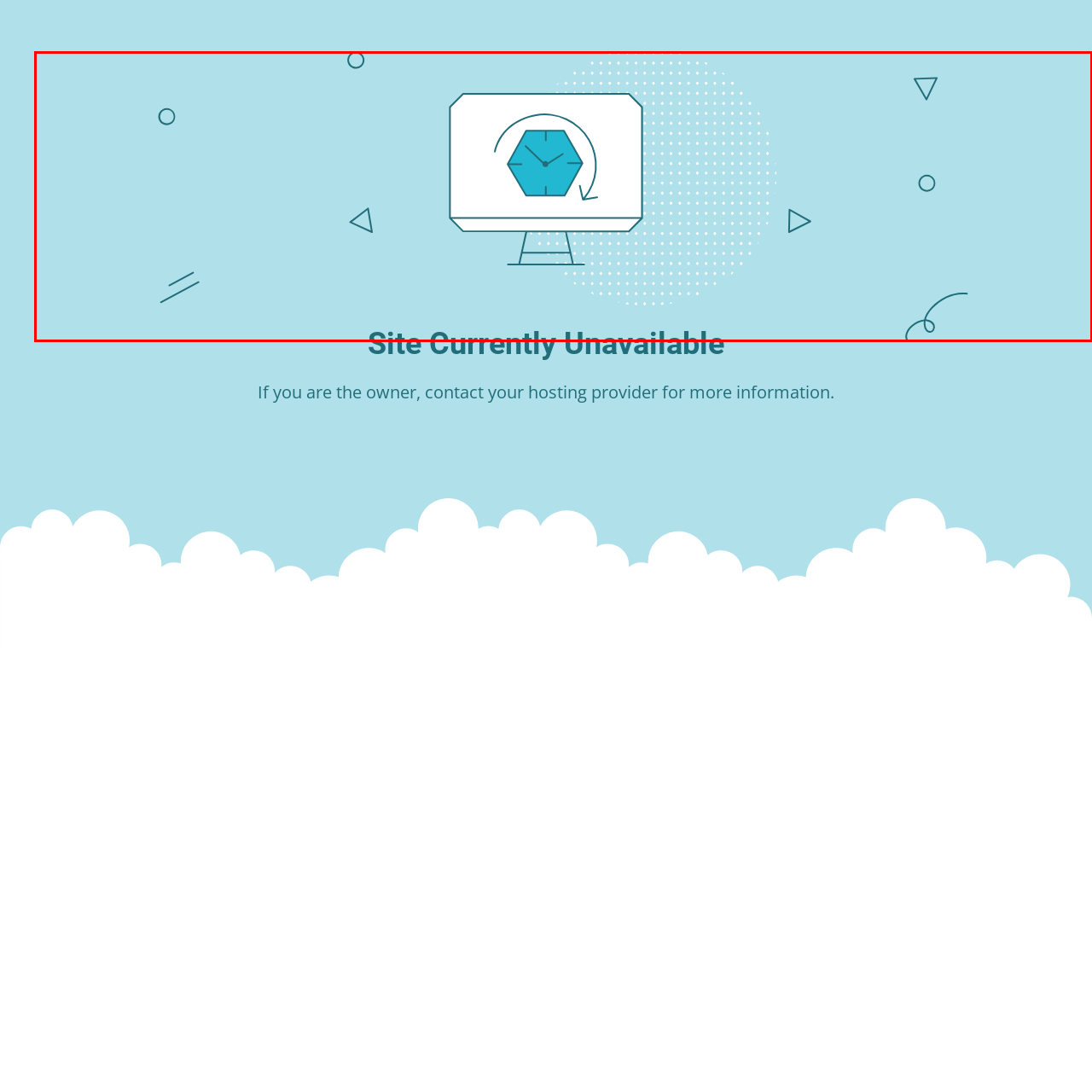What is the message conveyed by the bold text?
Focus on the image enclosed by the red bounding box and elaborate on your answer to the question based on the visual details present.

The bold text below the monitor clearly communicates the message 'Site Currently Unavailable' to the viewer, effectively conveying a feeling of pause and service interruption.